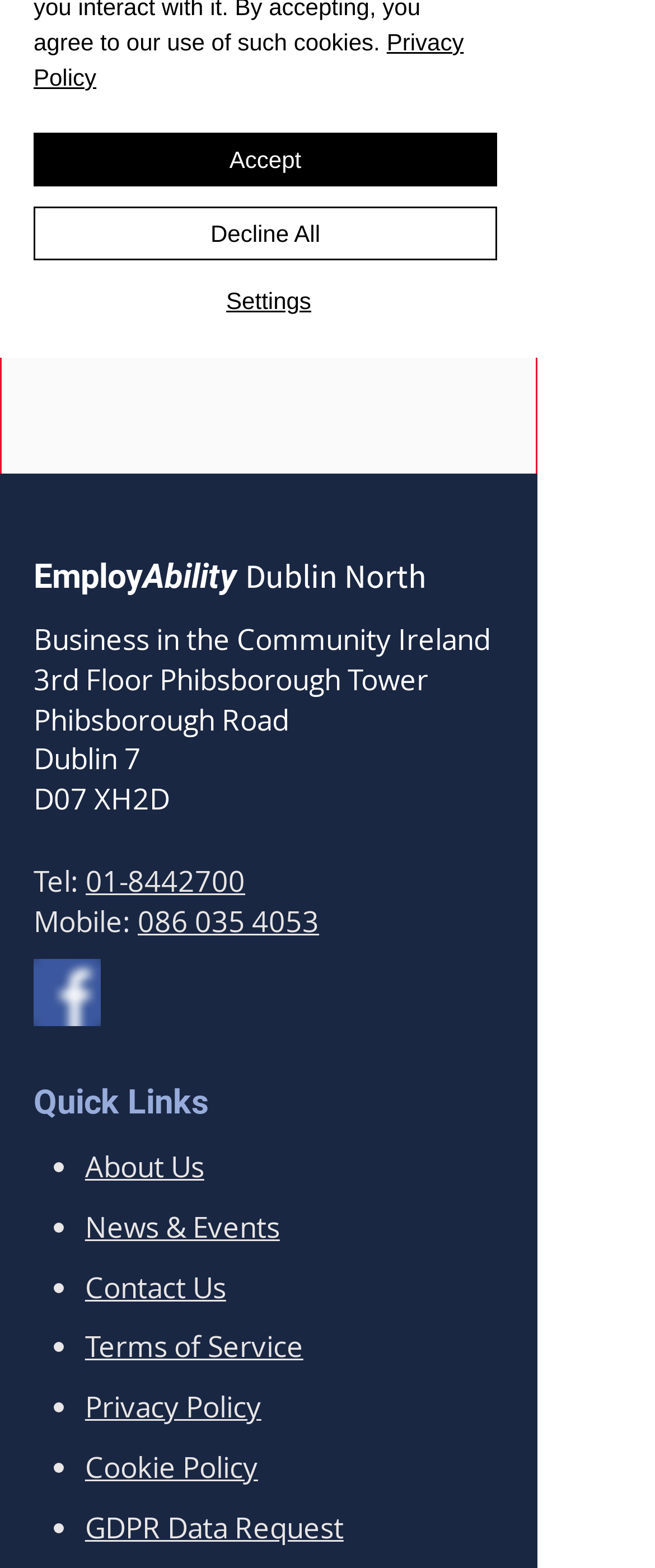Identify the bounding box coordinates for the UI element mentioned here: "Accept". Provide the coordinates as four float values between 0 and 1, i.e., [left, top, right, bottom].

[0.051, 0.085, 0.759, 0.119]